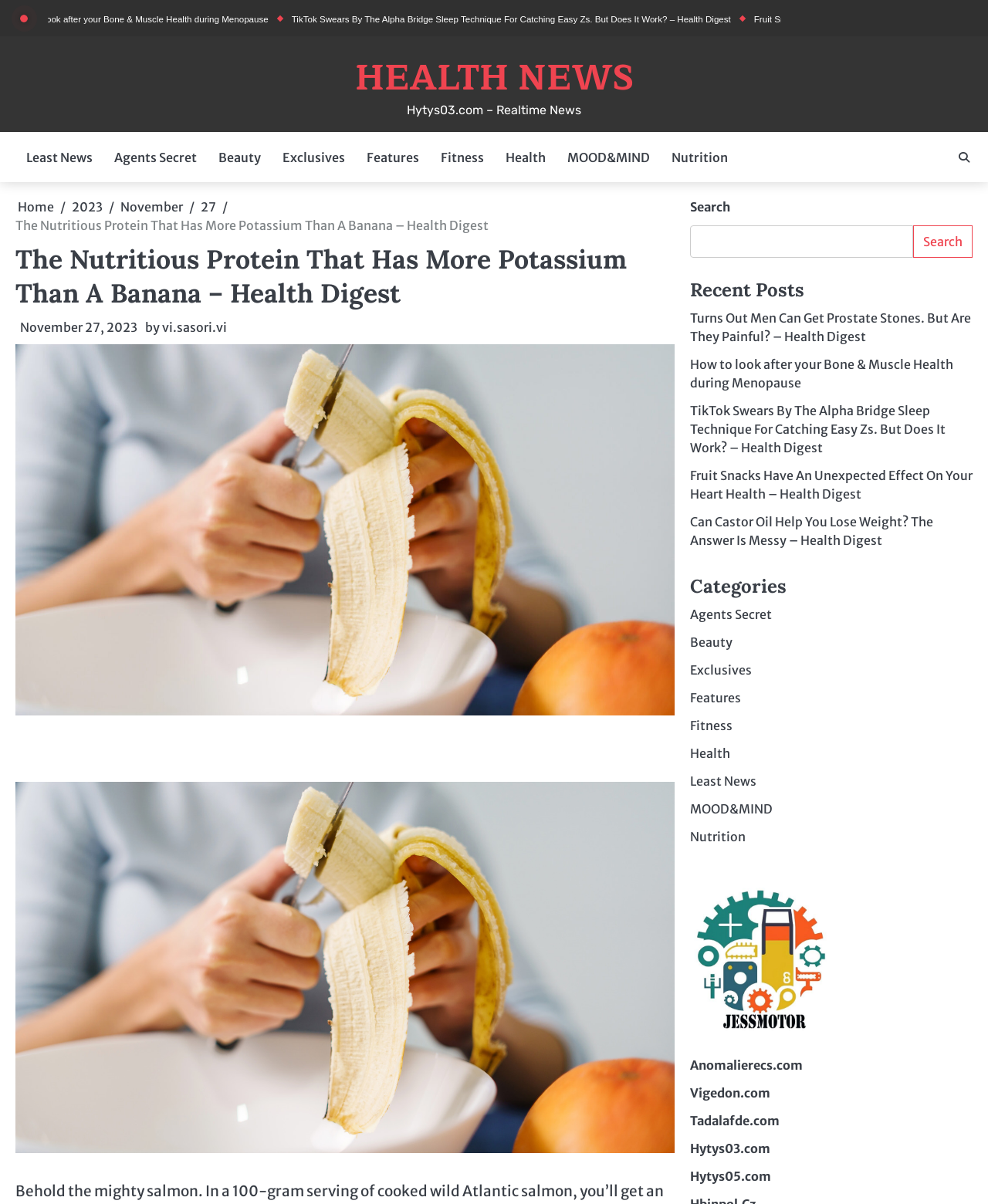Identify the bounding box coordinates of the specific part of the webpage to click to complete this instruction: "Search for health news".

[0.698, 0.164, 0.984, 0.214]